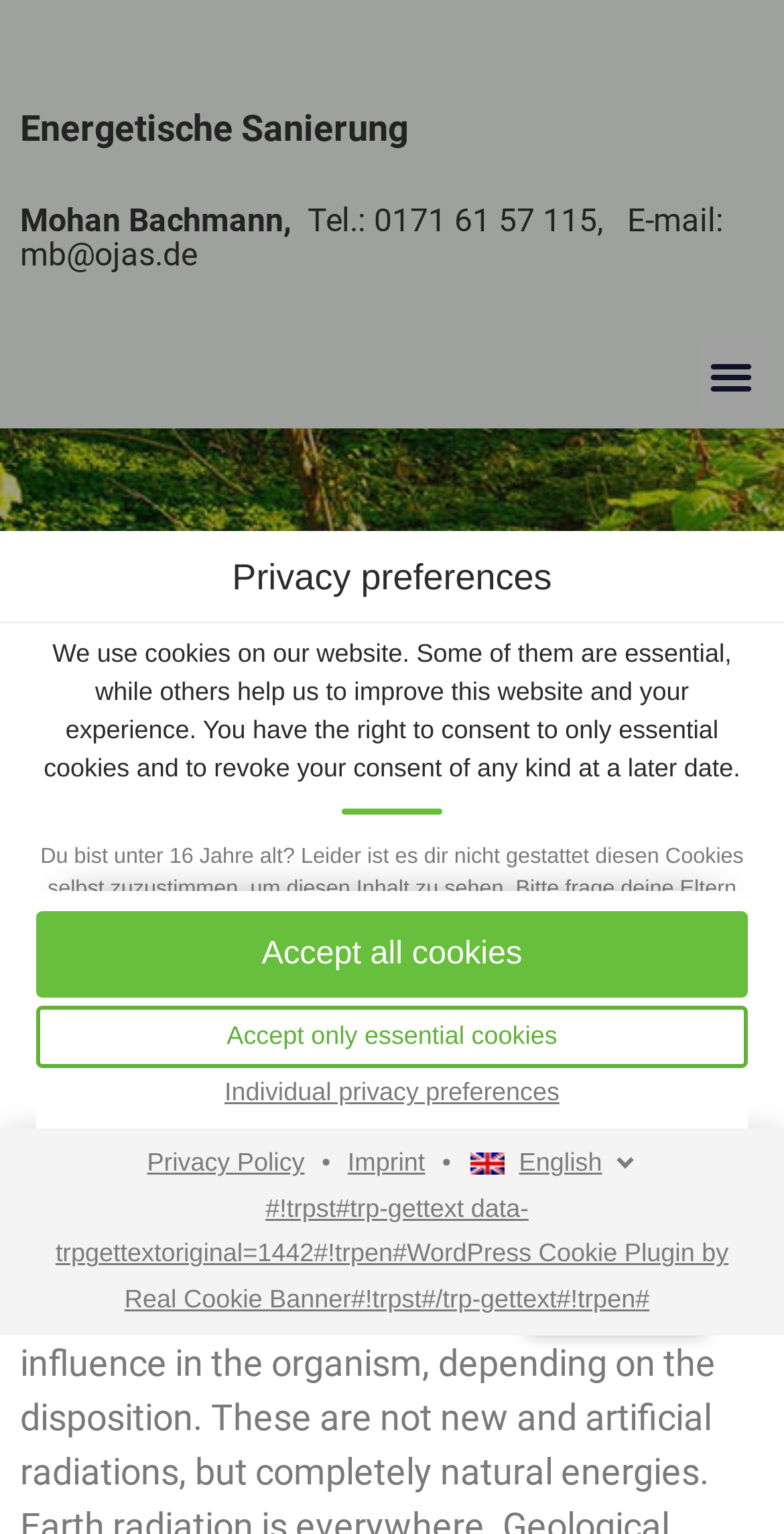Give a one-word or phrase response to the following question: What is the language of the website?

English